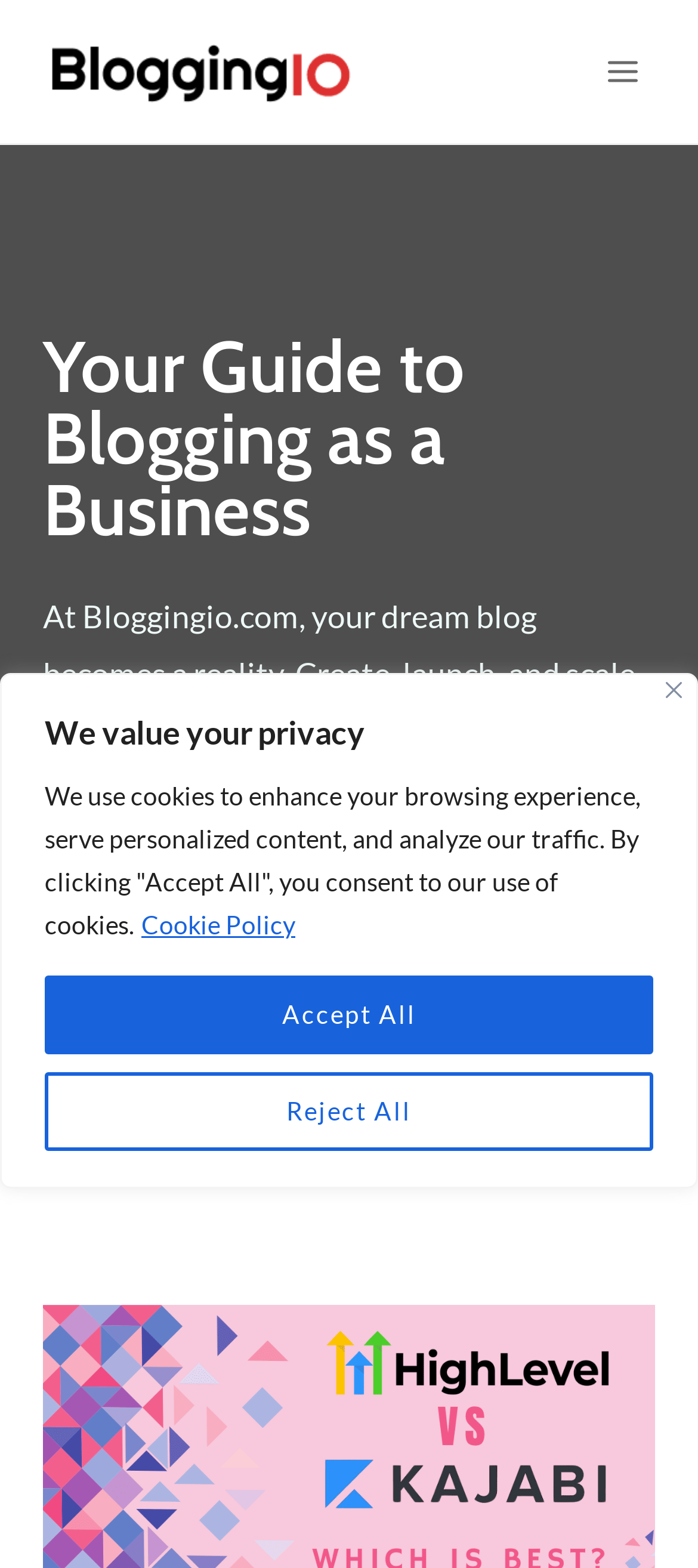What is the call-to-action on the webpage?
Provide a comprehensive and detailed answer to the question.

The webpage has a clear call-to-action, which is to 'Join us' and start creating an online business. This is evident from the text 'Join us and turn your passion into profit!' which encourages users to take action and become a part of the Bloggingio.com community.